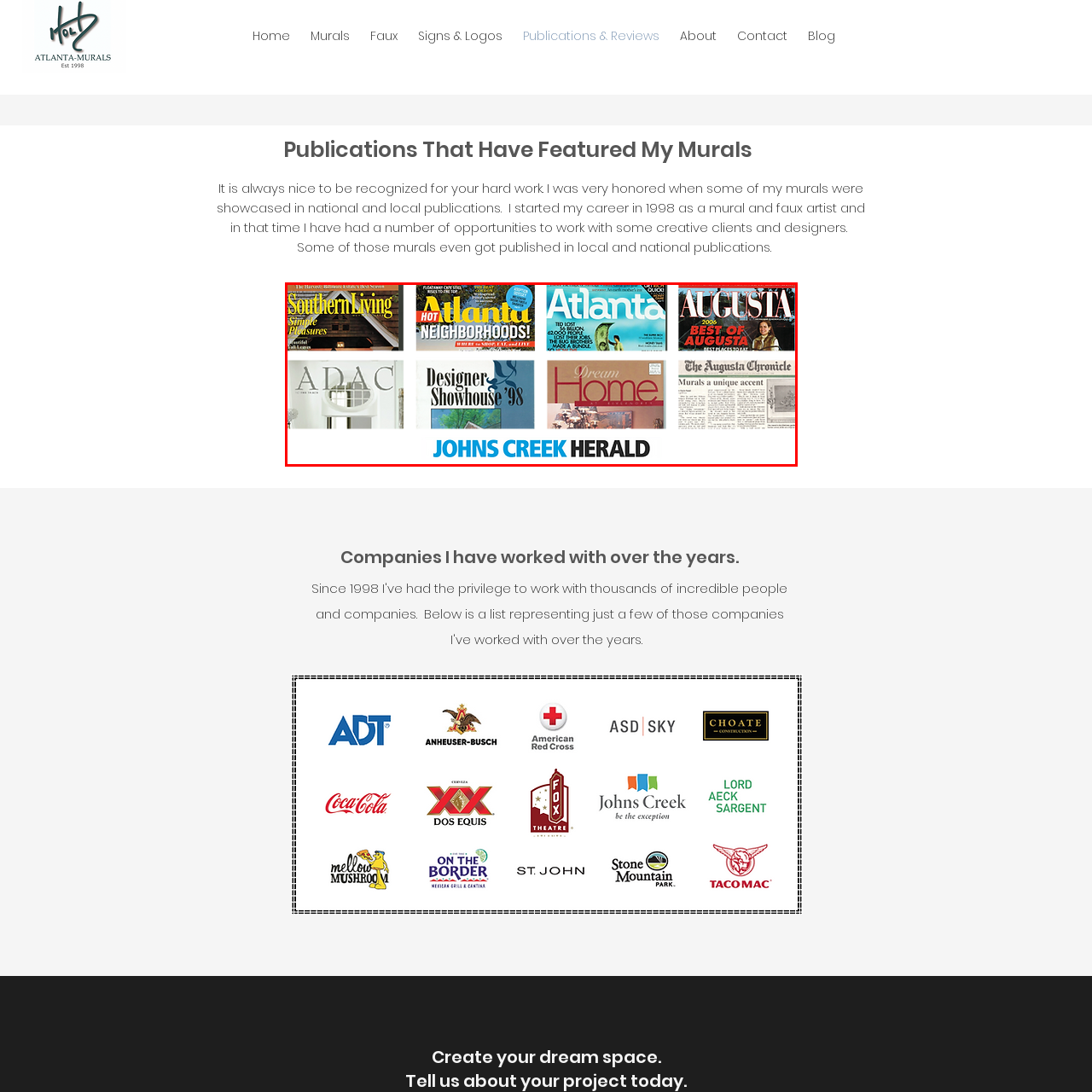Please concentrate on the part of the image enclosed by the red bounding box and answer the following question in detail using the information visible: What is the theme of the magazine covers?

The vibrant covers capture local culture and design aesthetics, suggesting a deep connection with the artistic landscape of Atlanta and surrounding areas.